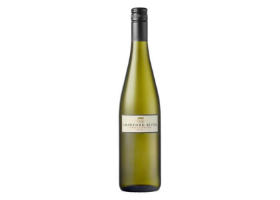Use a single word or phrase to answer the question: 
What is the winemaking process of the Crawford River label known for?

Meticulous